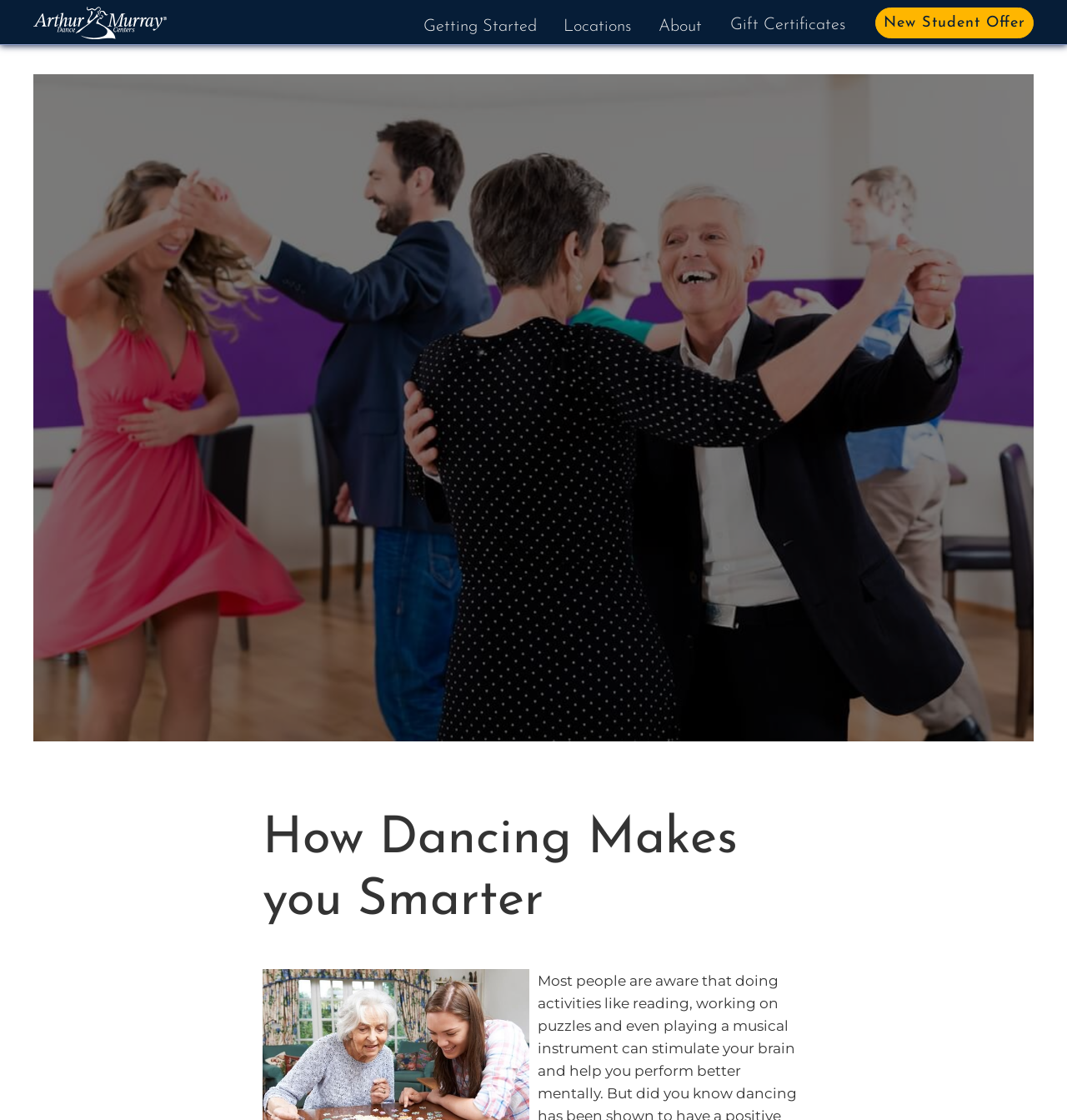Identify and provide the main heading of the webpage.

How Dancing Makes you Smarter